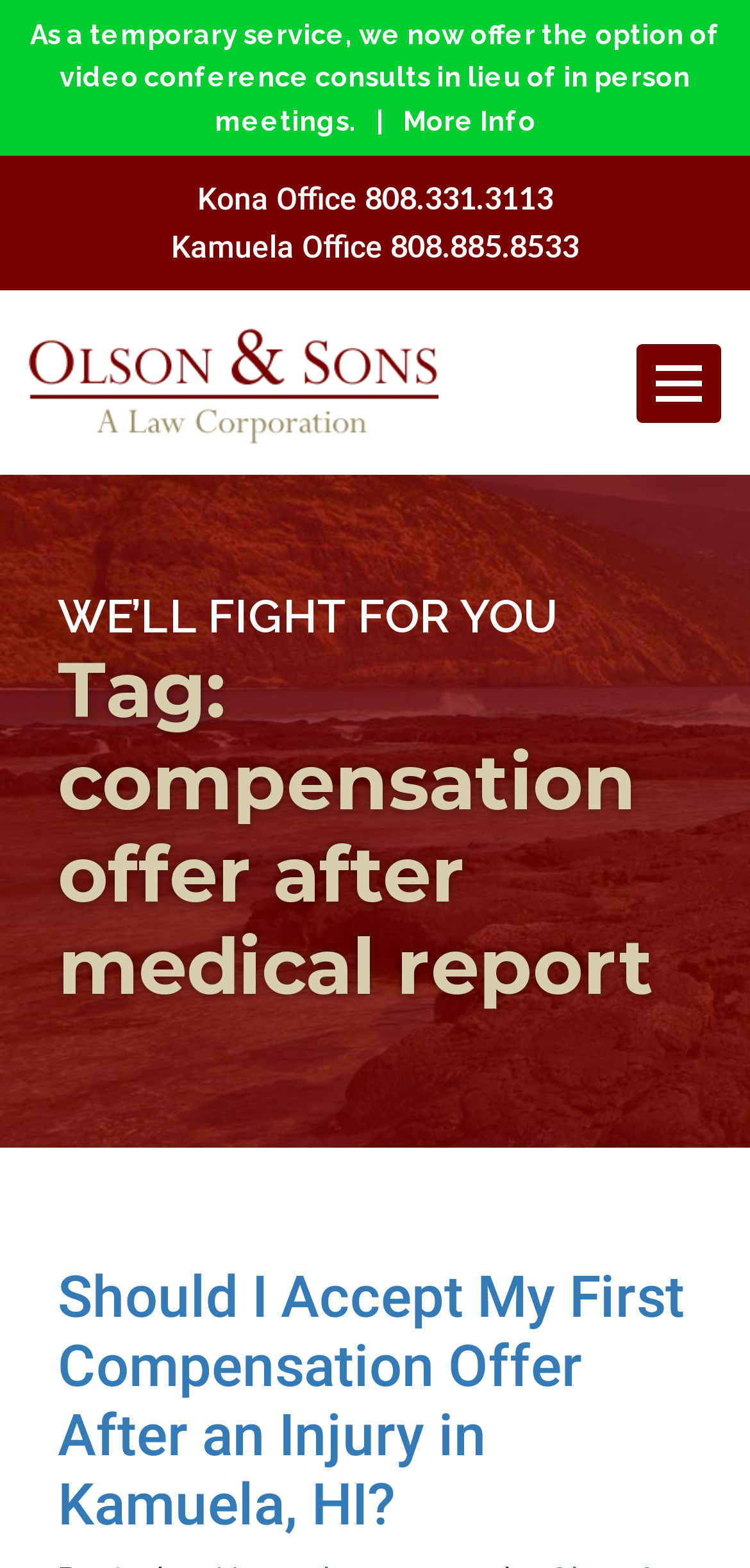Give a succinct answer to this question in a single word or phrase: 
What is the topic of the article?

Compensation offer after medical report